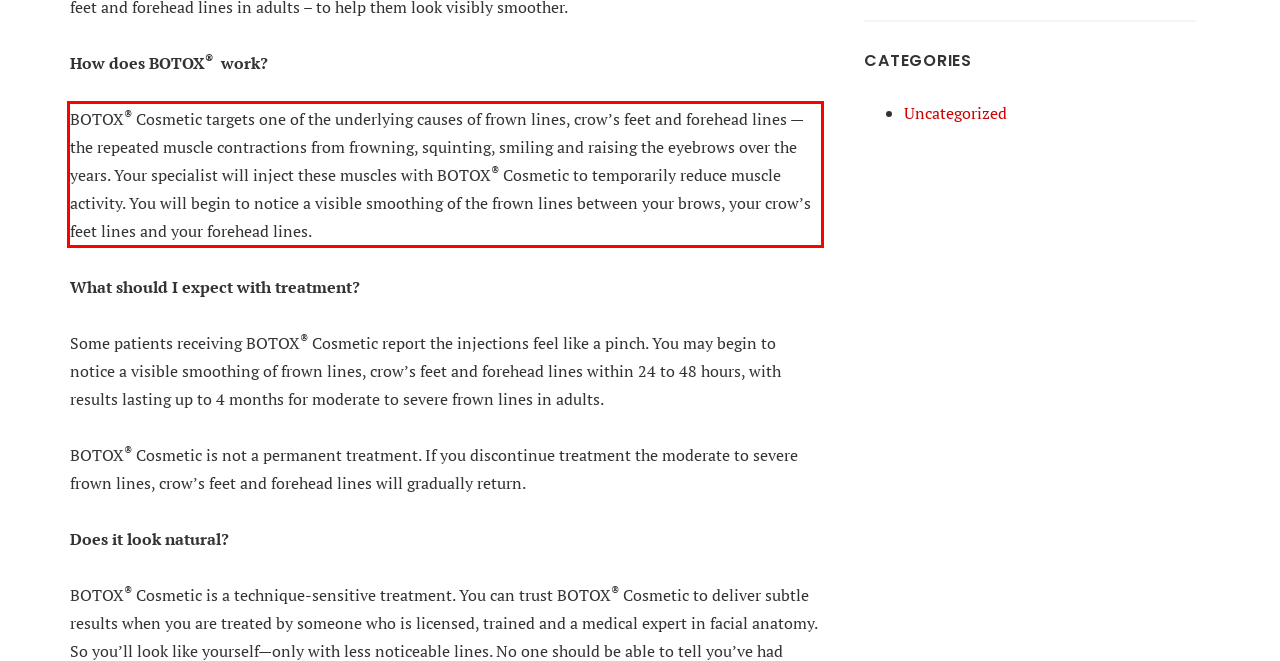You have a screenshot of a webpage with a UI element highlighted by a red bounding box. Use OCR to obtain the text within this highlighted area.

BOTOX® Cosmetic targets one of the underlying causes of frown lines, crow’s feet and forehead lines — the repeated muscle contractions from frowning, squinting, smiling and raising the eyebrows over the years. Your specialist will inject these muscles with BOTOX® Cosmetic to temporarily reduce muscle activity. You will begin to notice a visible smoothing of the frown lines between your brows, your crow’s feet lines and your forehead lines.